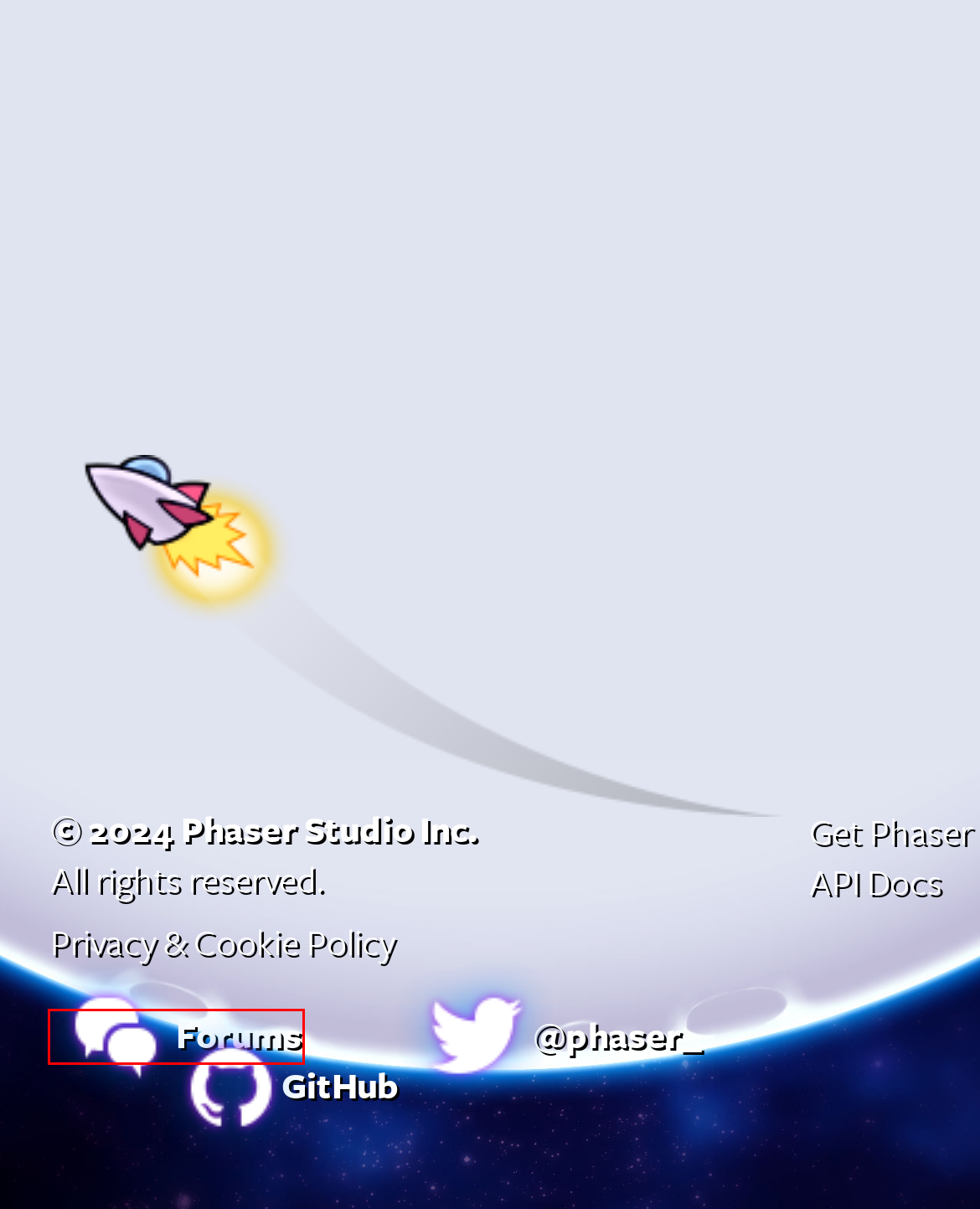Analyze the screenshot of a webpage featuring a red rectangle around an element. Pick the description that best fits the new webpage after interacting with the element inside the red bounding box. Here are the candidates:
A. Privacy & Cookie Policy - Phaser
B. Namespace - Phaser 3 API Documentation
C. Phaser v3.80.1 "Nino" - Phaser
D. Changelog - Phaser 3 API Documentation
E. Events - Phaser 3 API Documentation
F. Phaser - The Phaser Forum
G. Phaser 3 API Documentation - Index
H. Phaser.Animations.AnimationFrame - Phaser 3 API Documentation

F